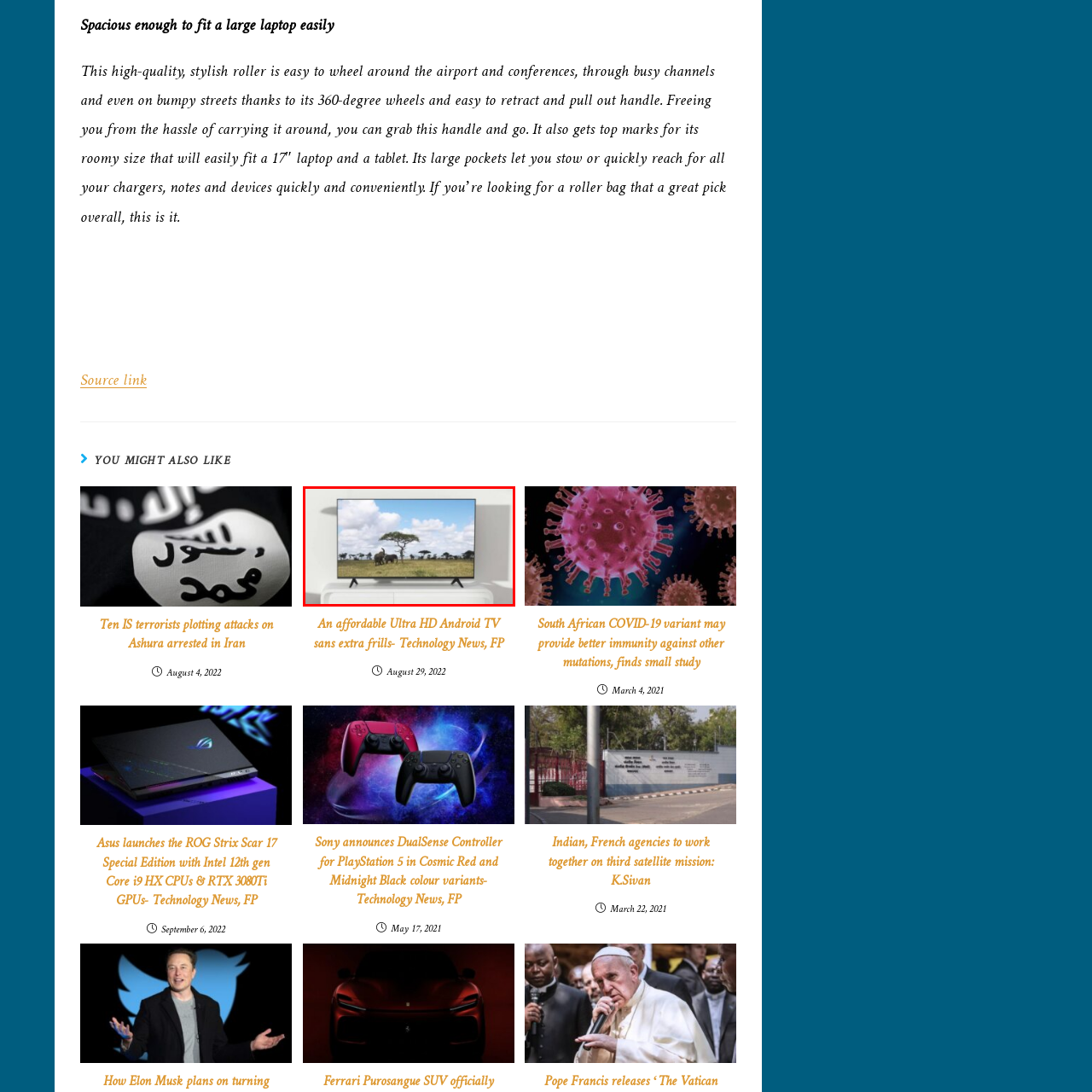What is the color of the clouds in the sky?
Review the image area surrounded by the red bounding box and give a detailed answer to the question.

The caption describes the sky as being dotted with fluffy white clouds, indicating that the clouds are white in color.